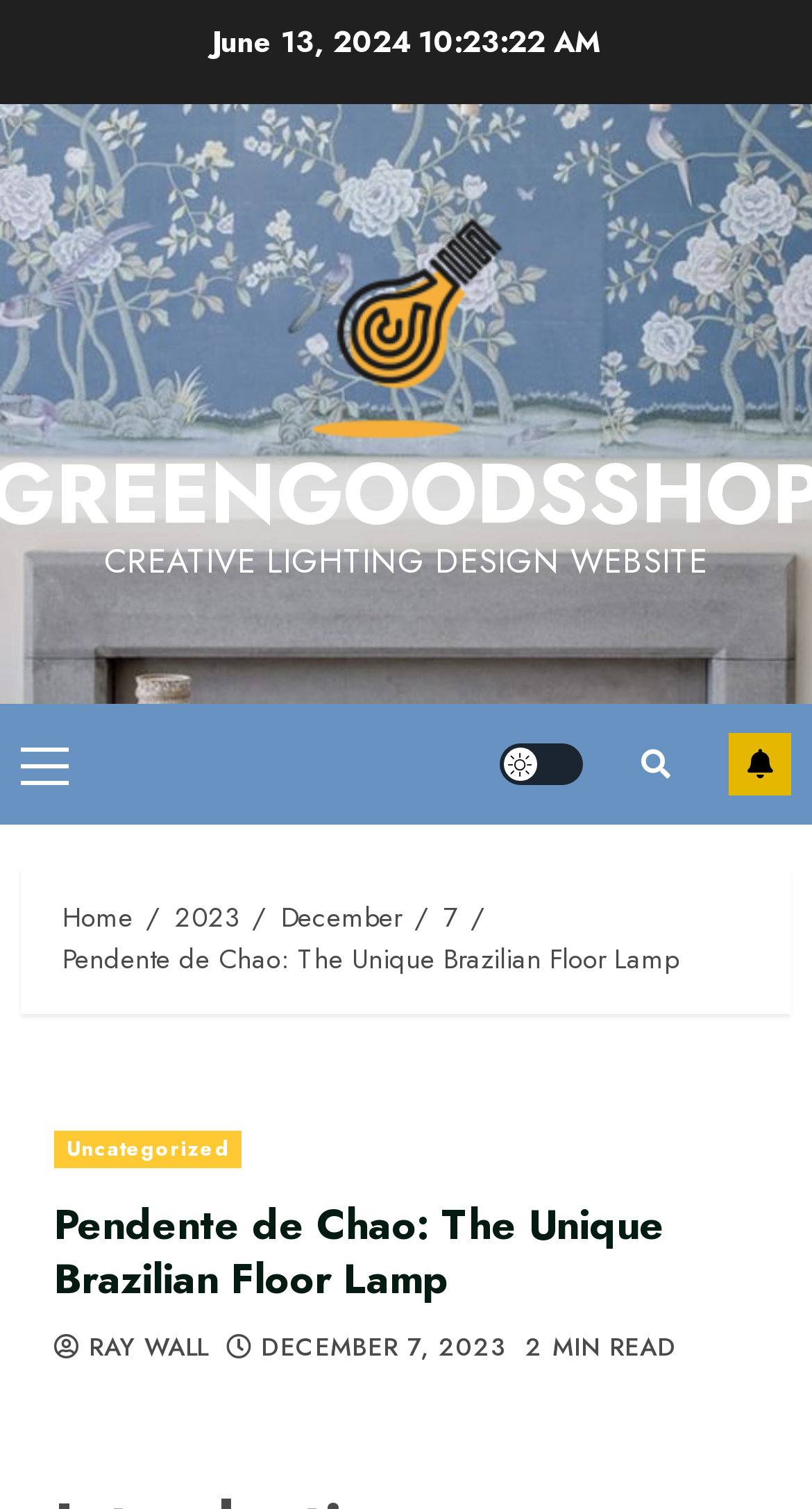Determine the main headline from the webpage and extract its text.

Pendente de Chao: The Unique Brazilian Floor Lamp